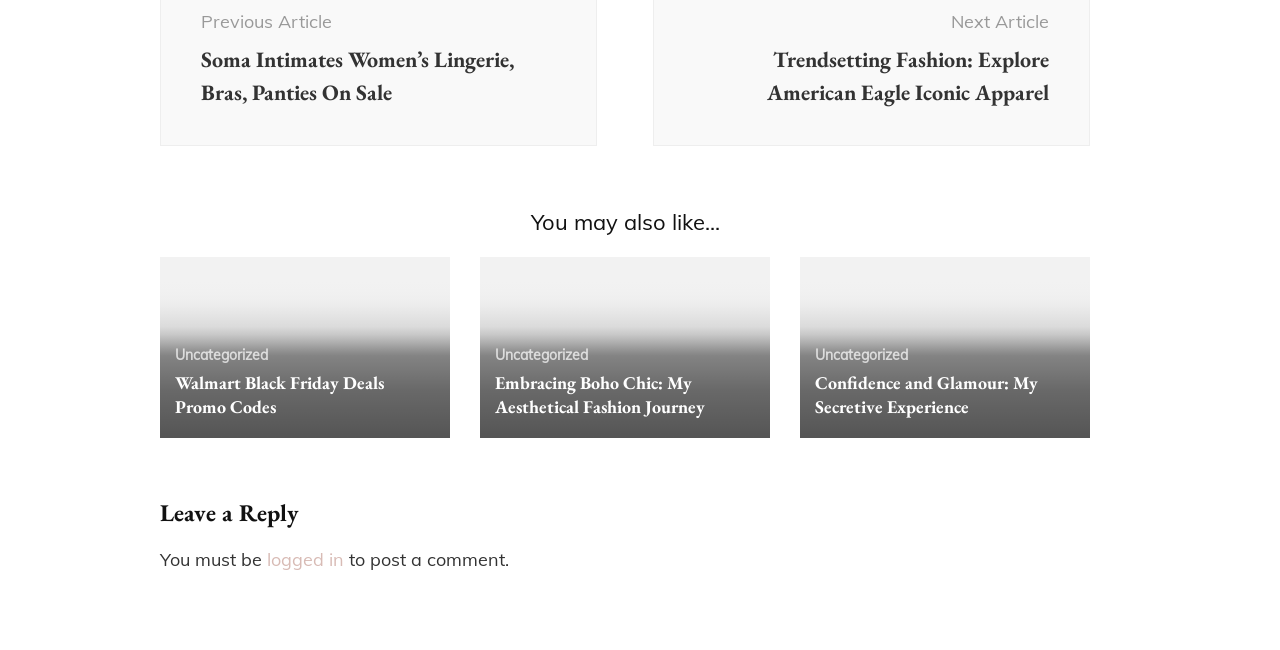Provide the bounding box coordinates of the area you need to click to execute the following instruction: "View the 'Confidence and Glamour: My Secretive Experience' article".

[0.637, 0.571, 0.811, 0.643]